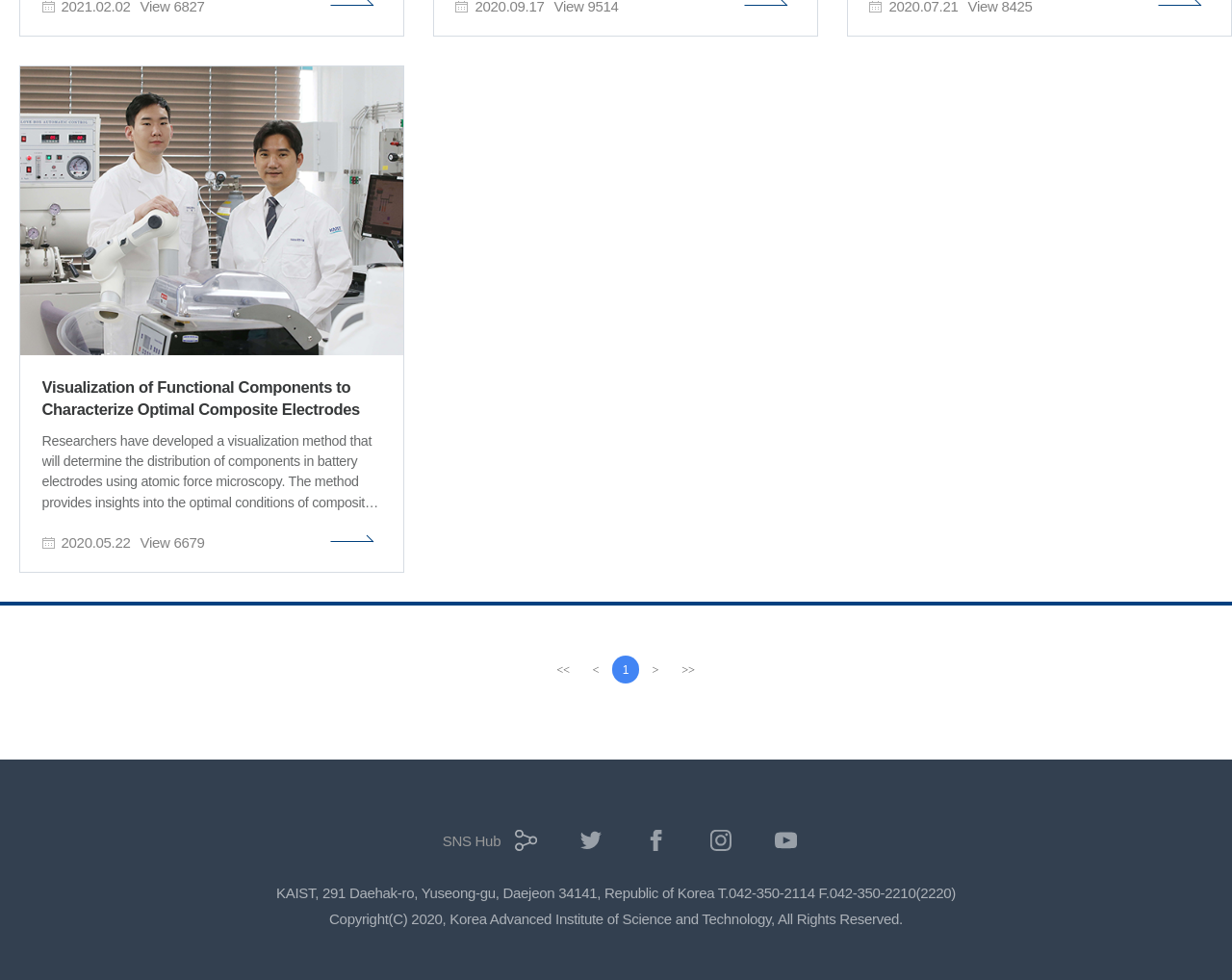Please locate the bounding box coordinates of the element that should be clicked to achieve the given instruction: "Share on Twitter".

[0.471, 0.847, 0.488, 0.869]